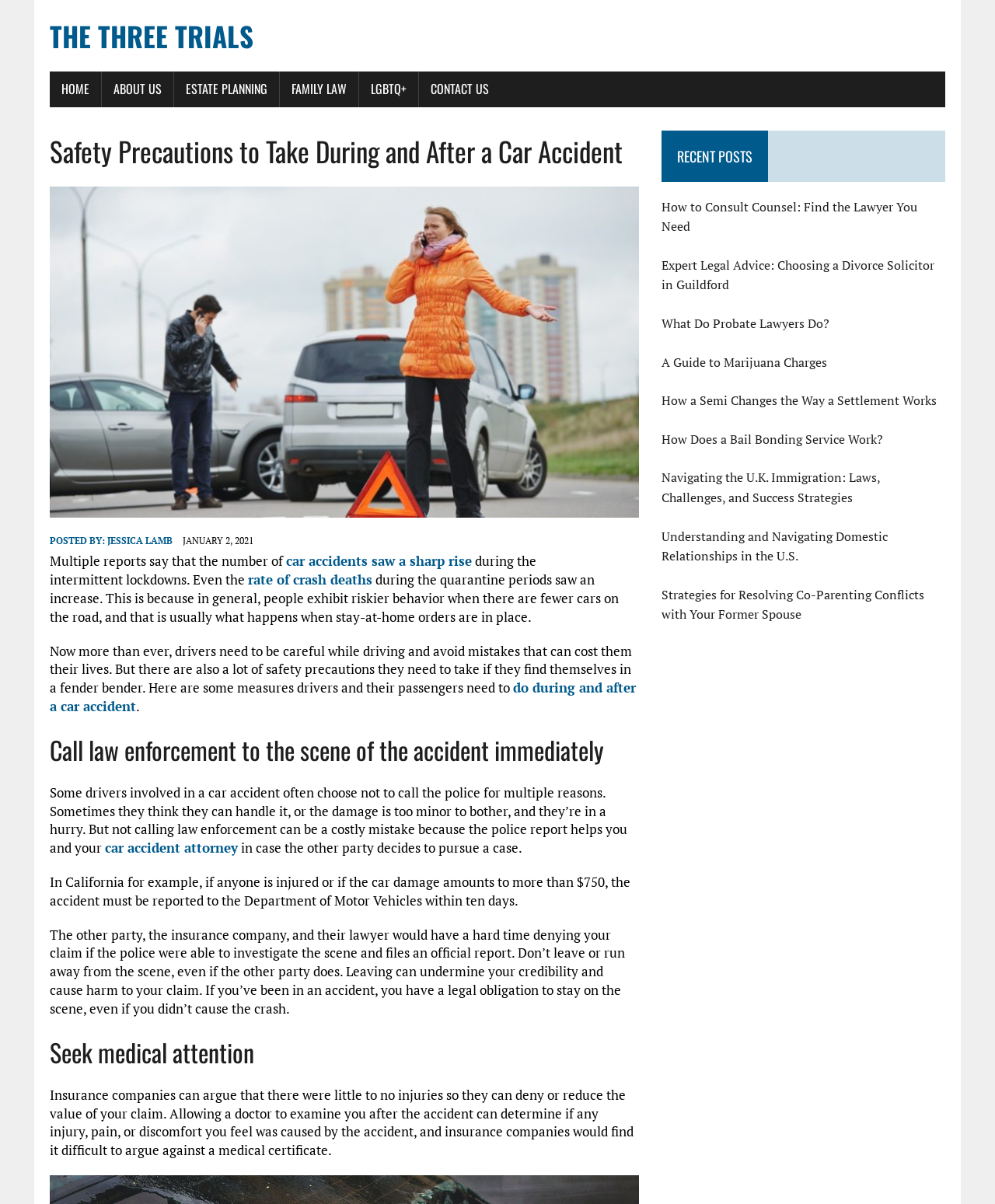Locate the bounding box coordinates of the element that should be clicked to fulfill the instruction: "Click the link 'How to Consult Counsel: Find the Lawyer You Need'".

[0.665, 0.164, 0.922, 0.195]